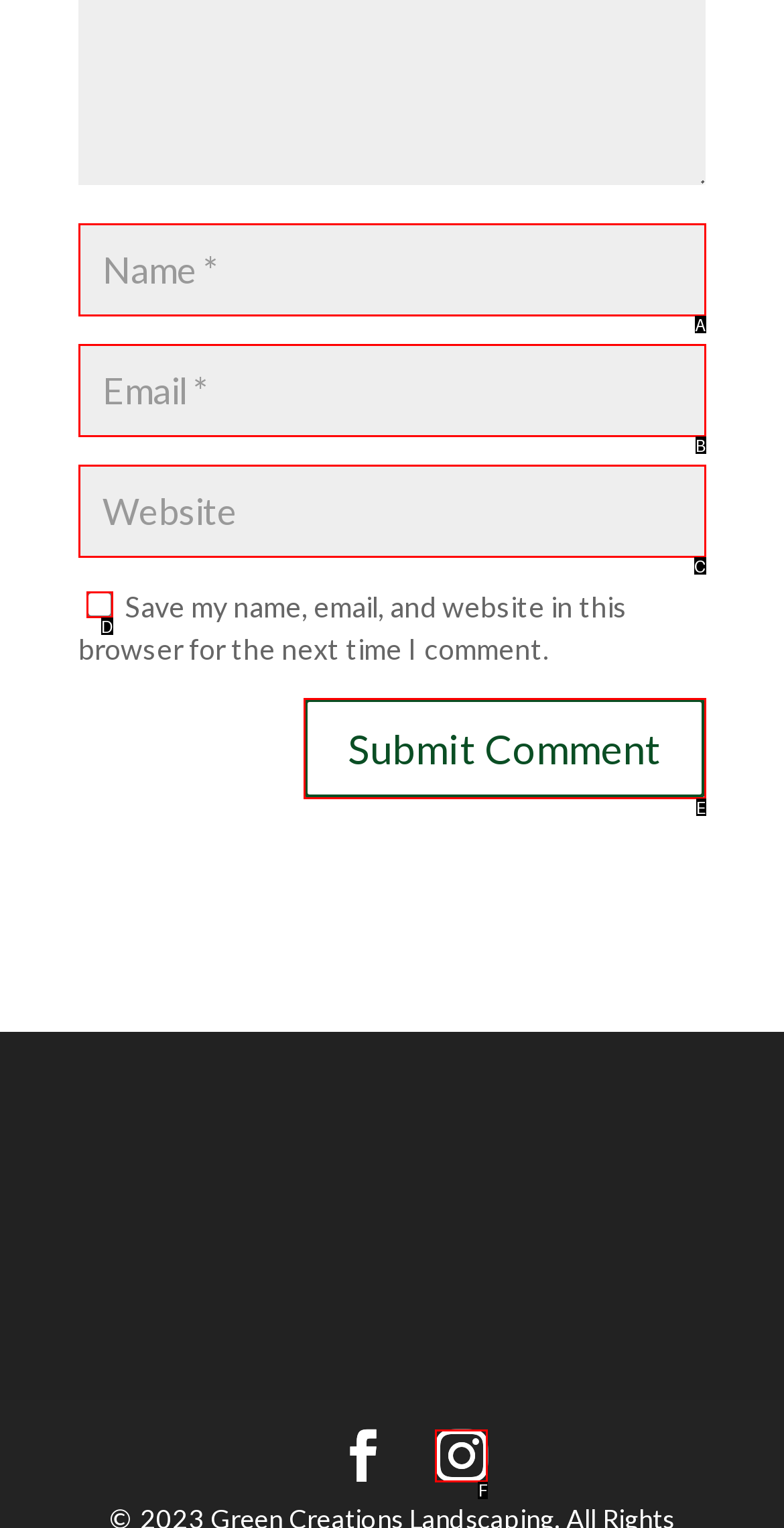Based on the given description: name="submit" value="Submit Comment", determine which HTML element is the best match. Respond with the letter of the chosen option.

E